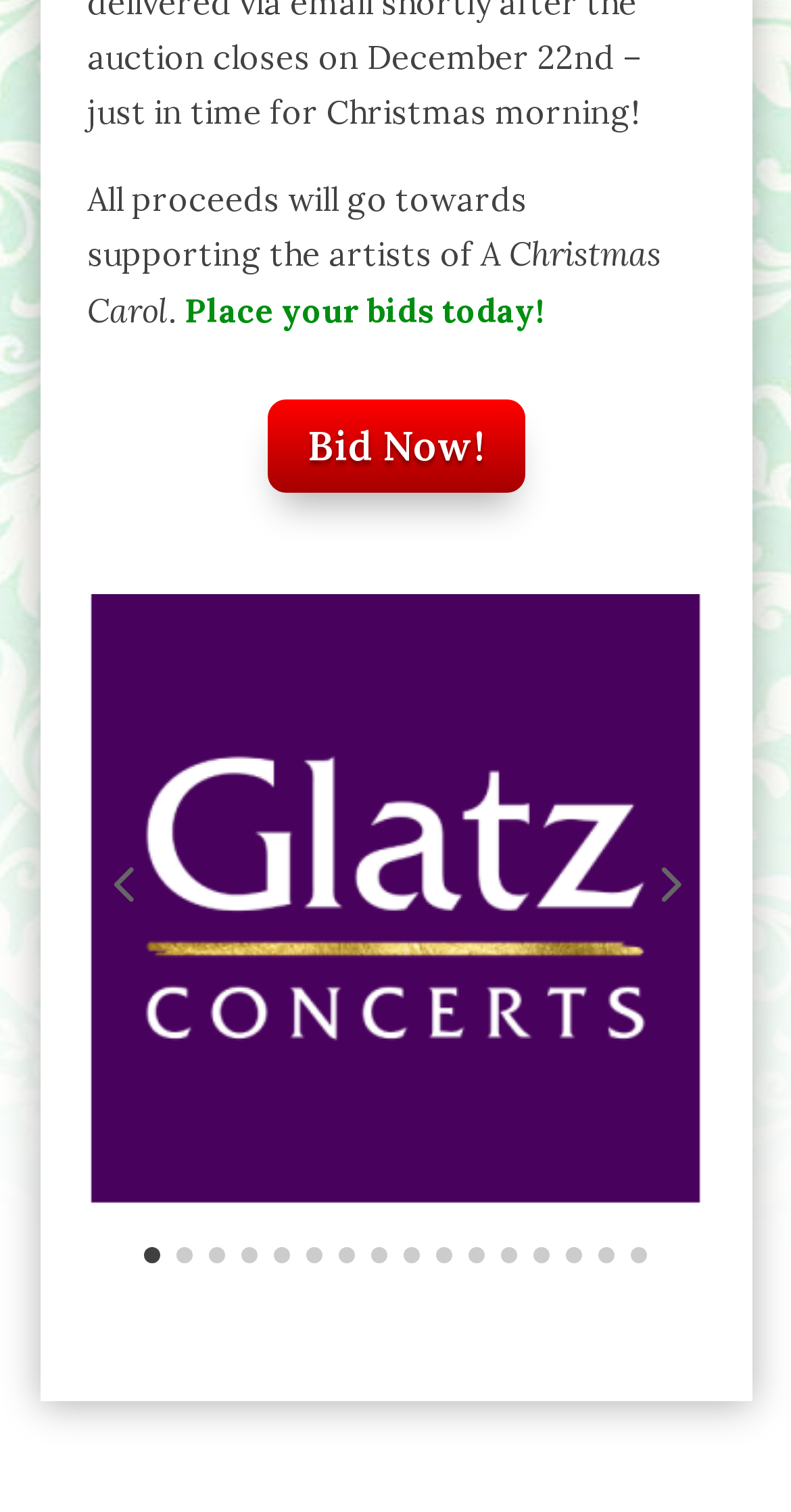Respond with a single word or phrase to the following question: What is the current slide number?

2